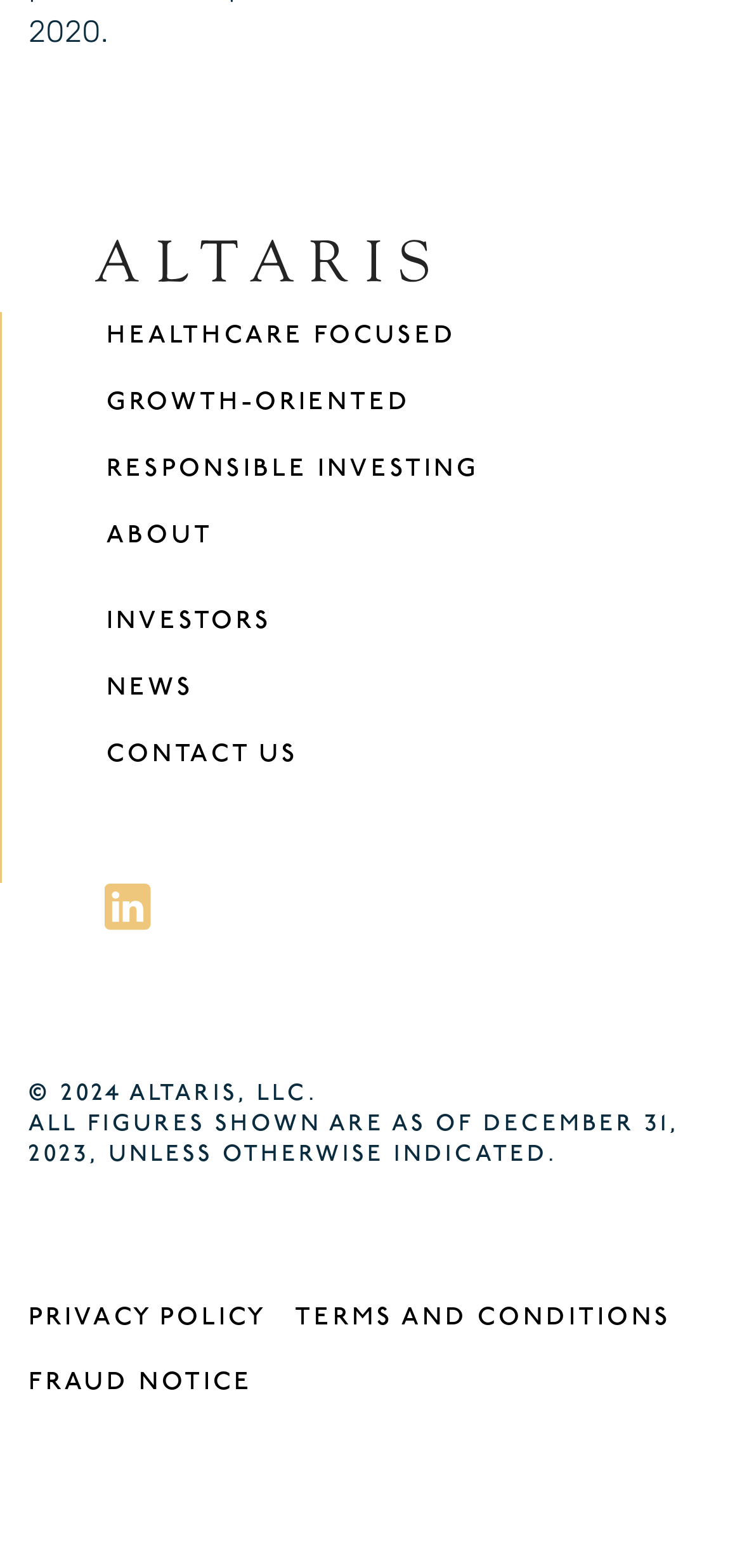Locate the bounding box coordinates of the element you need to click to accomplish the task described by this instruction: "visit the 'HEALTHCARE FOCUSED' page".

[0.144, 0.206, 0.615, 0.222]